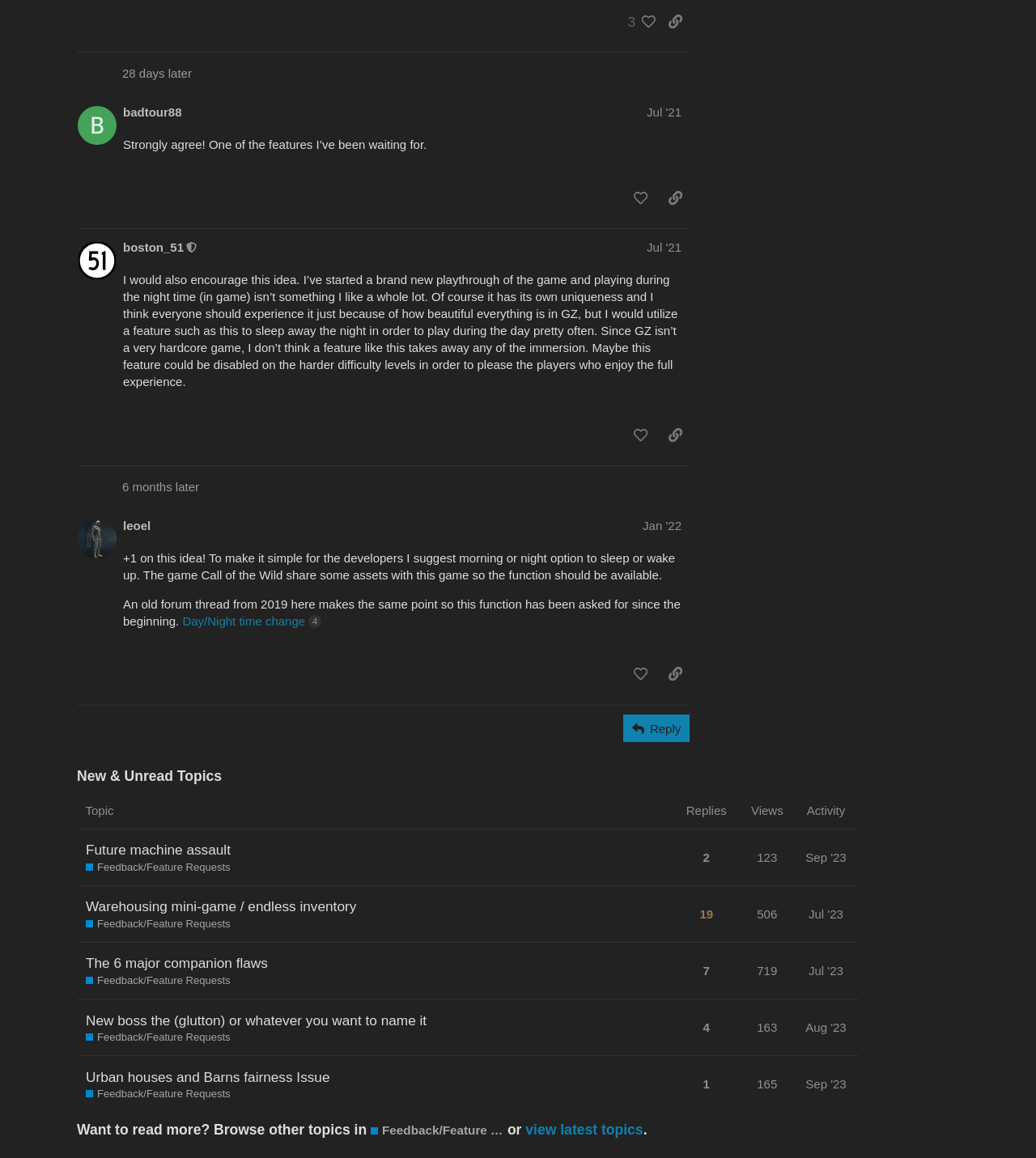Using the webpage screenshot and the element description Warehousing mini-game / endless inventory, determine the bounding box coordinates. Specify the coordinates in the format (top-left x, top-left y, bottom-right x, bottom-right y) with values ranging from 0 to 1.

[0.083, 0.766, 0.344, 0.8]